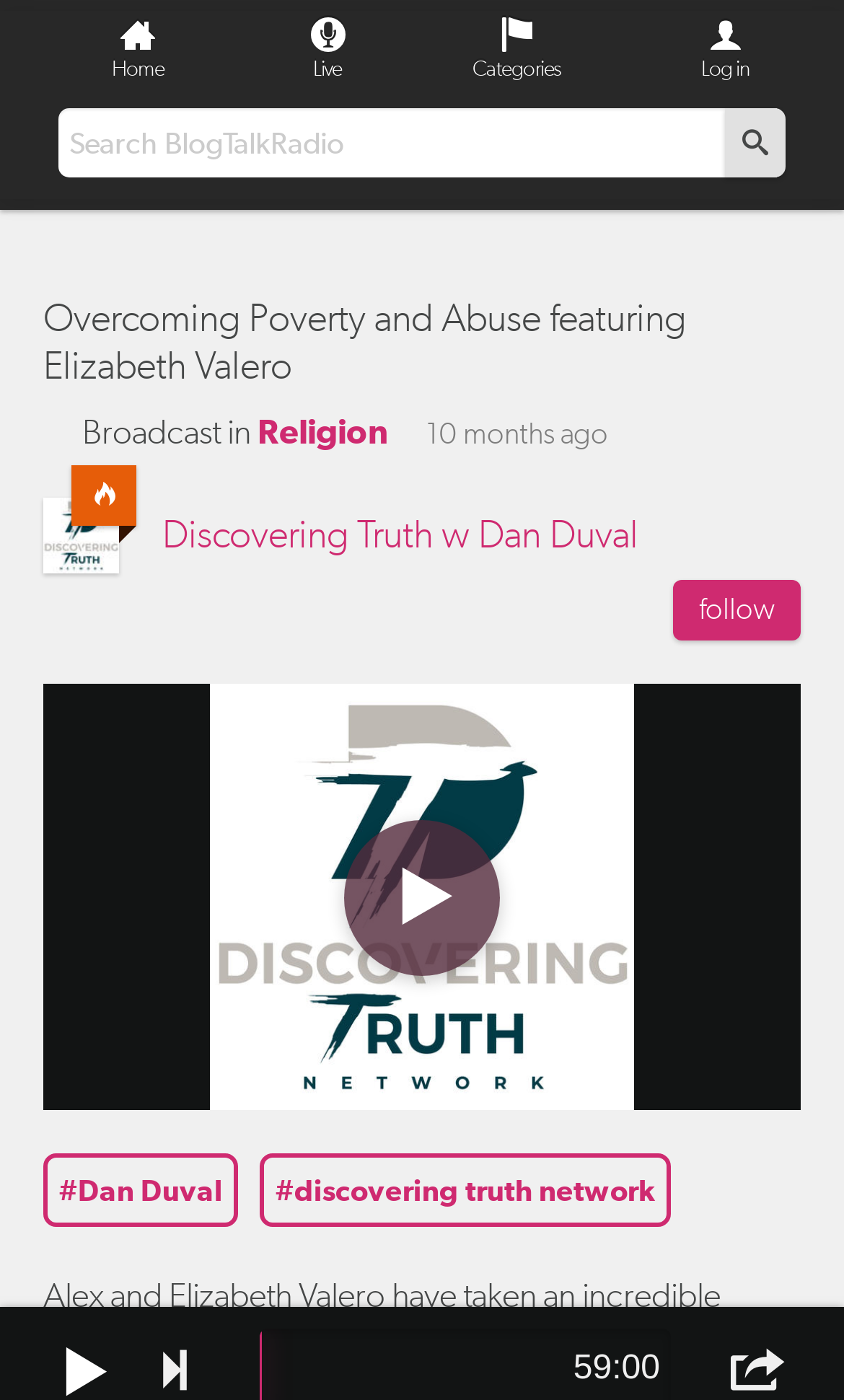What is the name of the host?
Analyze the image and deliver a detailed answer to the question.

I determined the name of the host by looking at the link '# Dan Duval' located at [0.051, 0.824, 0.282, 0.876] and the image 'Host' located at [0.248, 0.489, 0.752, 0.793].